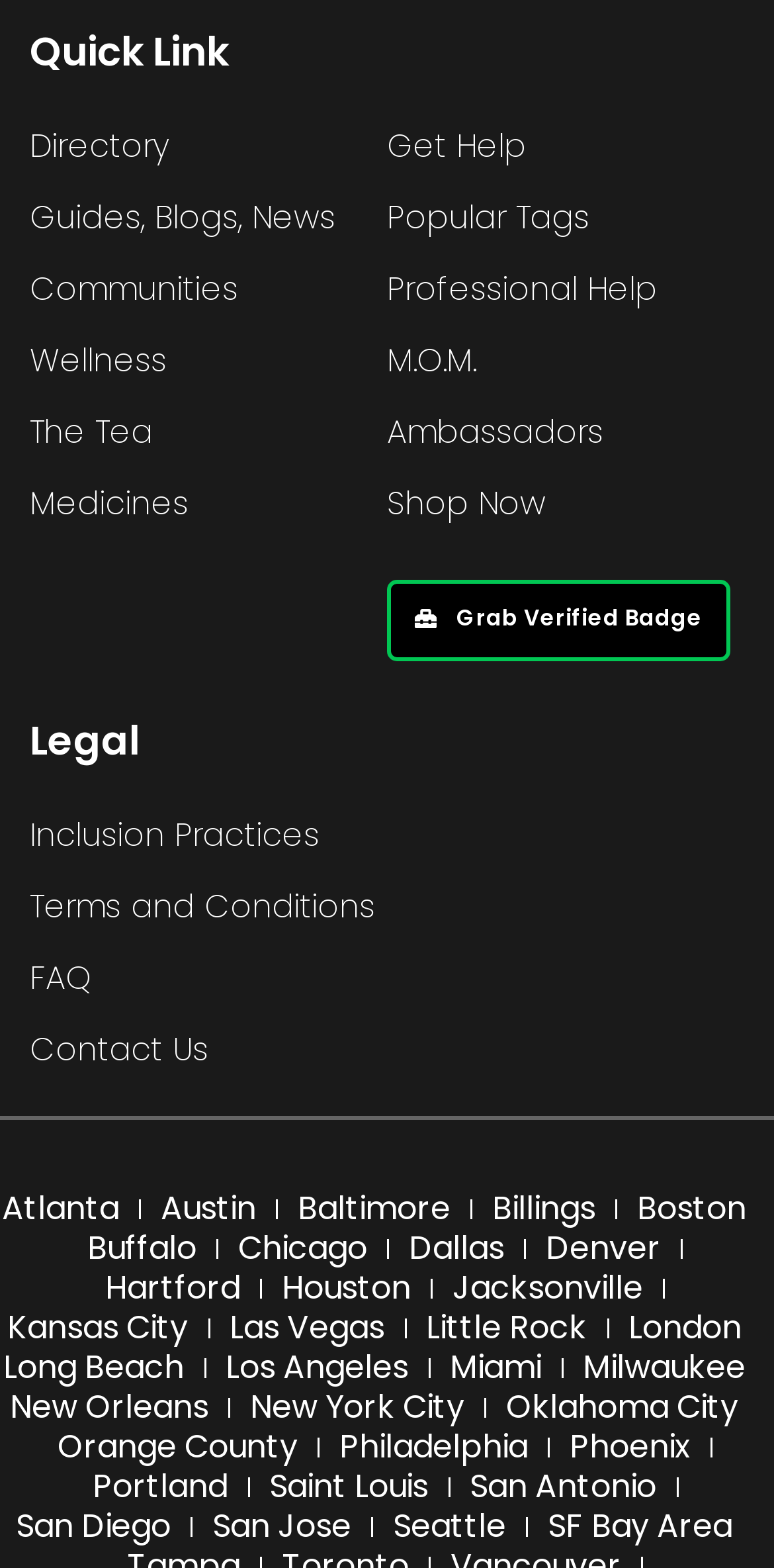Find the bounding box coordinates for the area that must be clicked to perform this action: "Learn about Inclusion Practices".

[0.038, 0.51, 0.962, 0.556]